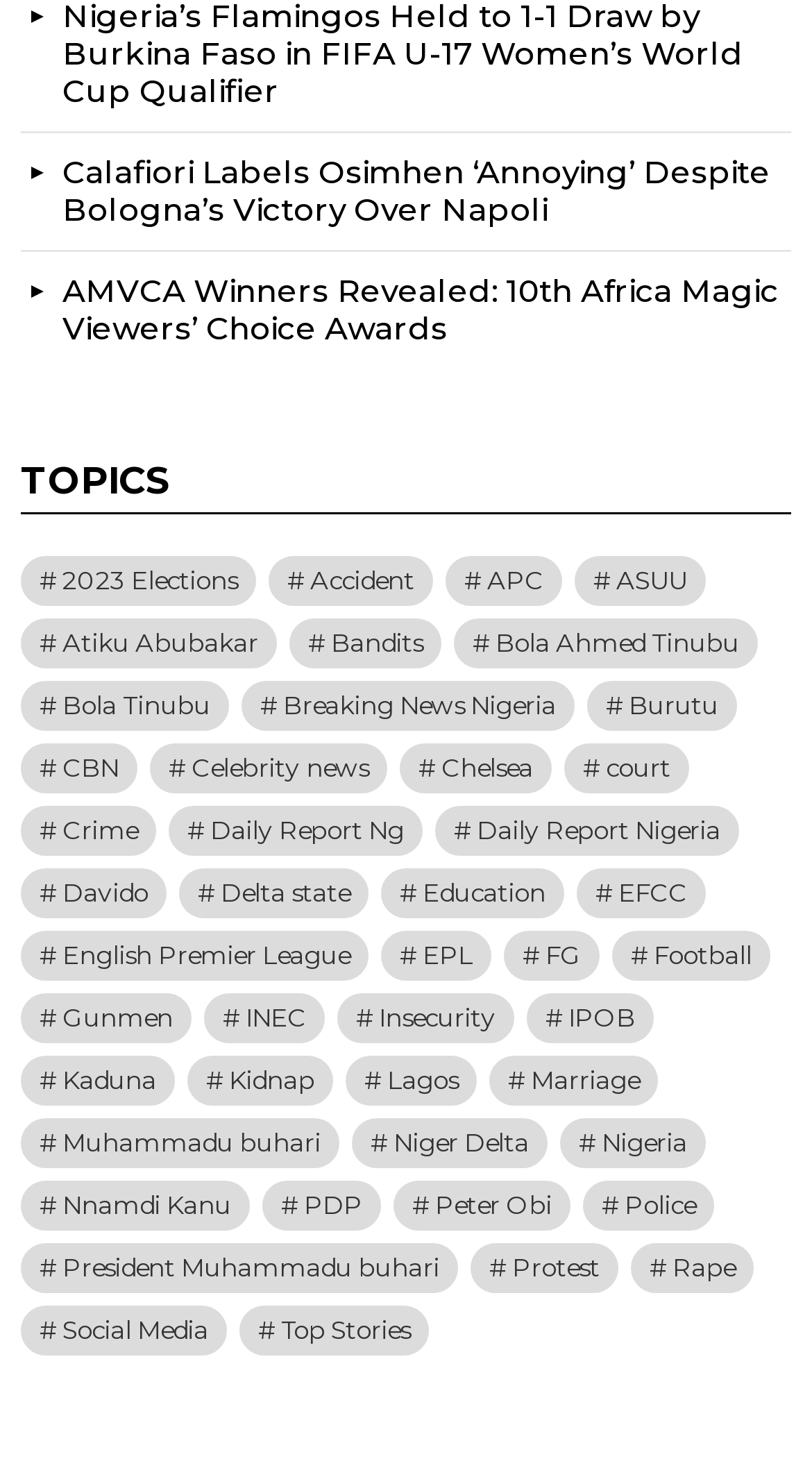What is the topic with the most items?
Look at the image and respond to the question as thoroughly as possible.

I looked at the list of links under the 'TOPICS' heading and found that the link with the most items is 'Top Stories' with 7,458 items. I determined this by comparing the number of items associated with each link.